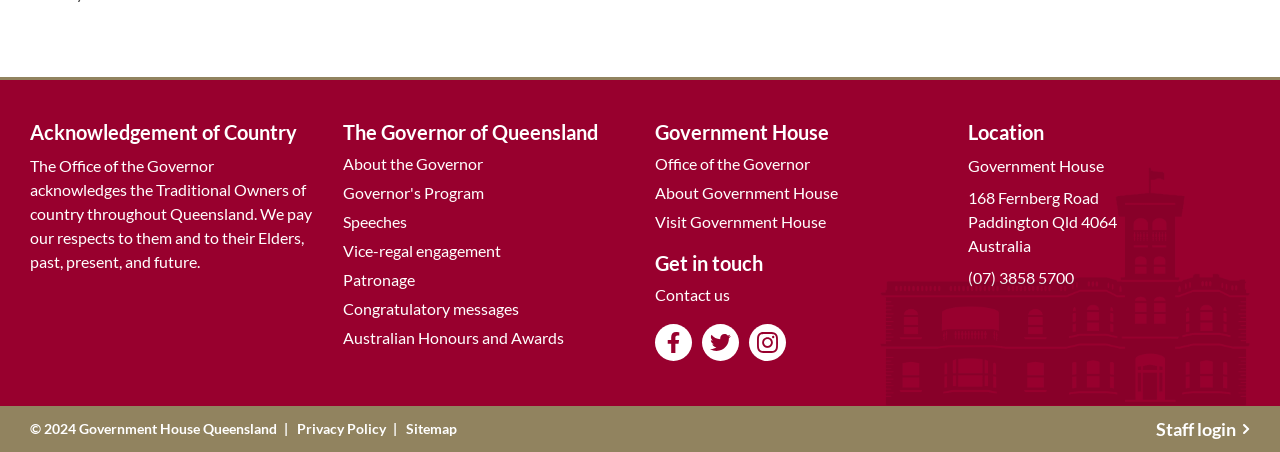Reply to the question with a brief word or phrase: What social media platforms does the Office of the Governor use?

Facebook, Twitter, Instagram